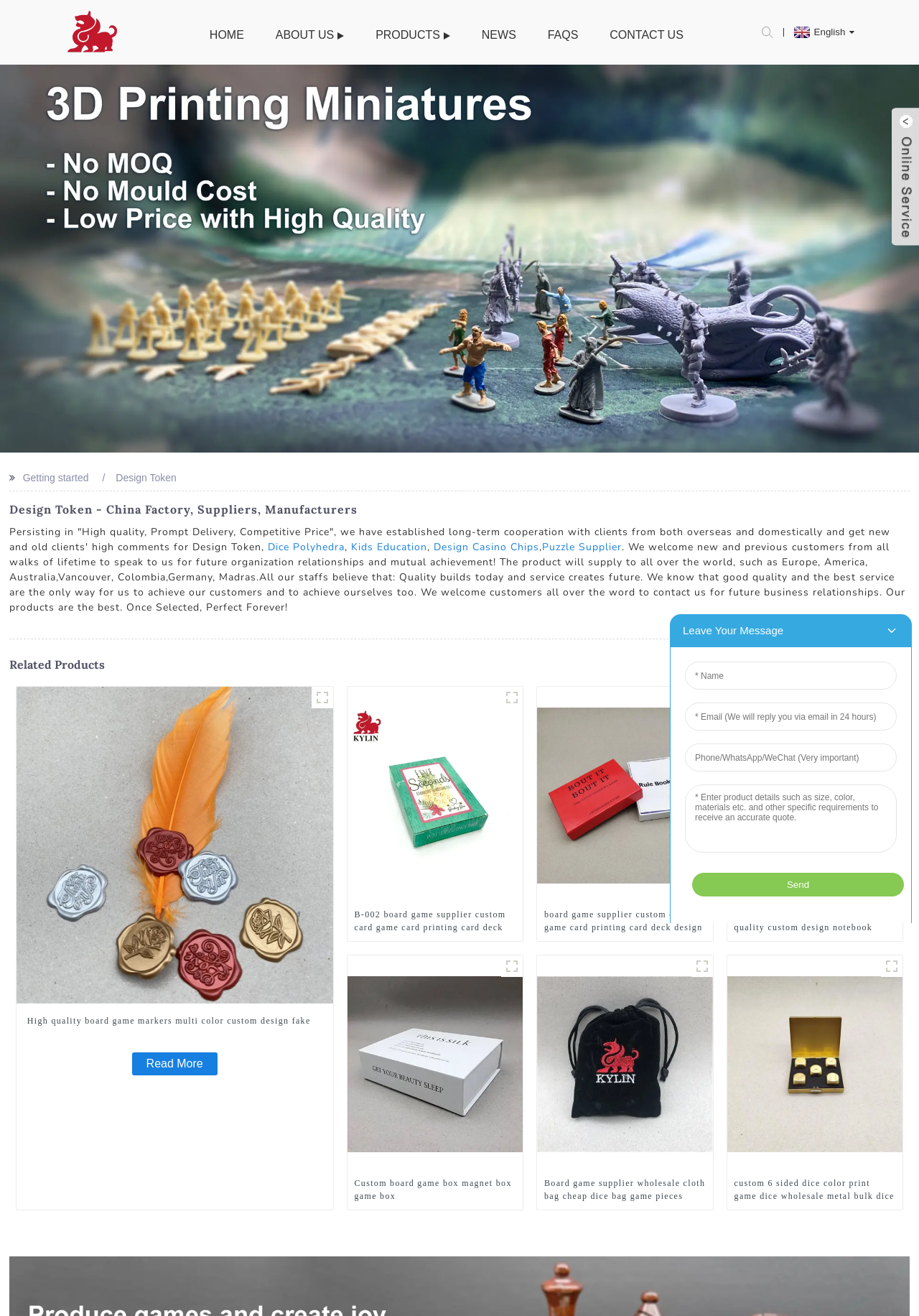Identify the bounding box coordinates necessary to click and complete the given instruction: "View the custom board game cards".

[0.378, 0.599, 0.569, 0.608]